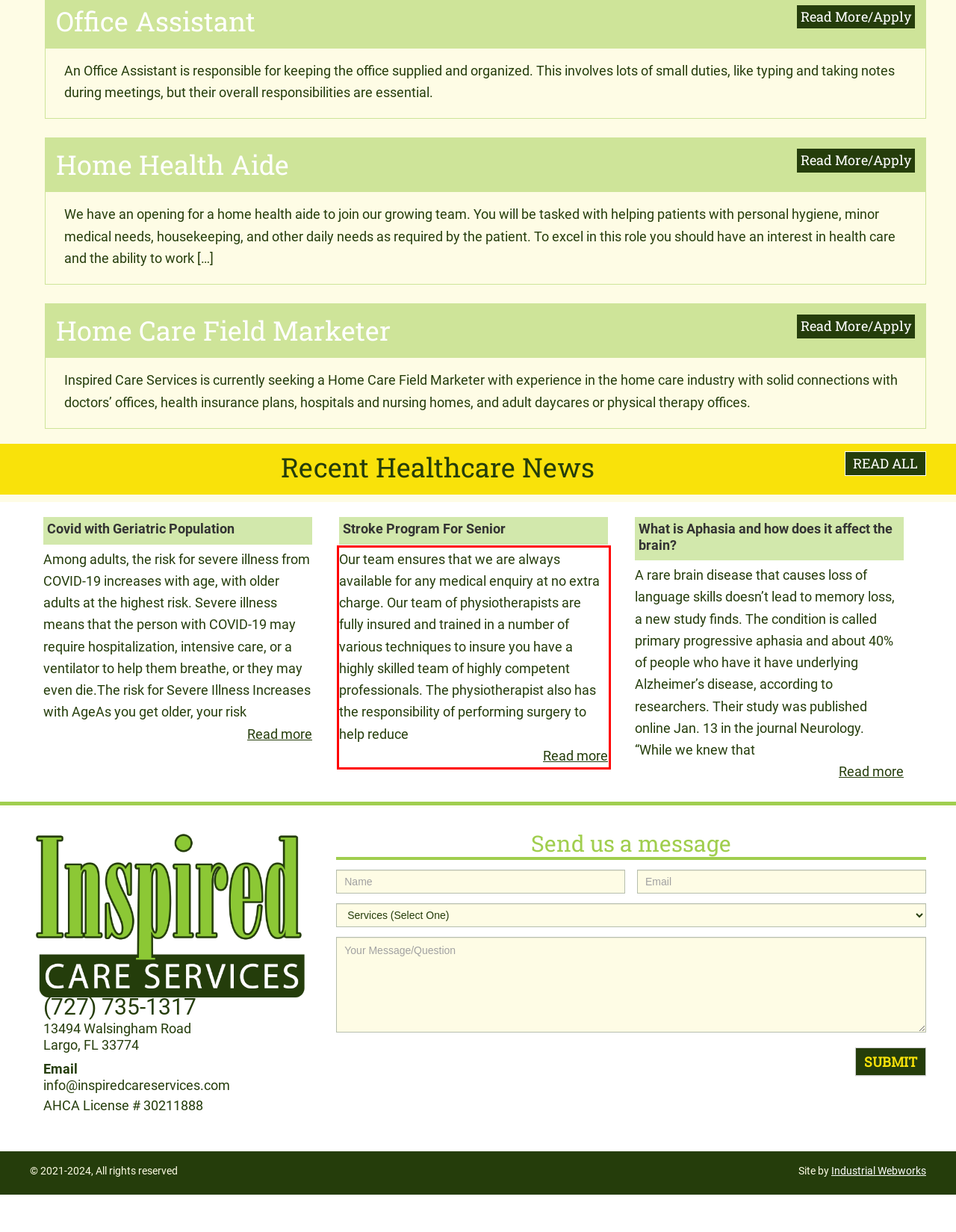Extract and provide the text found inside the red rectangle in the screenshot of the webpage.

Our team ensures that we are always available for any medical enquiry at no extra charge. Our team of physiotherapists are fully insured and trained in a number of various techniques to insure you have a highly skilled team of highly competent professionals. The physiotherapist also has the responsibility of performing surgery to help reduce Read more